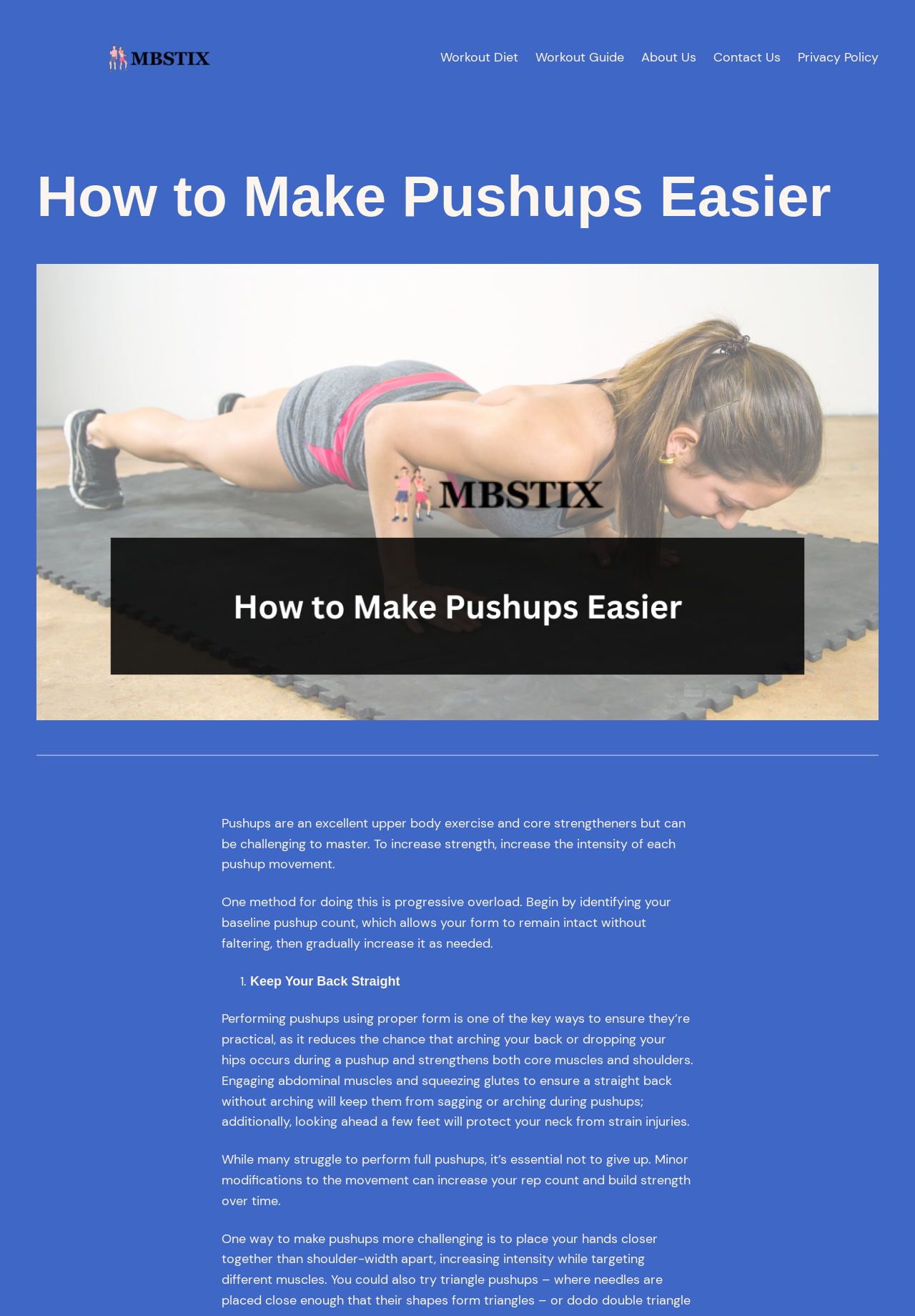What is the logo of the website?
Please use the image to deliver a detailed and complete answer.

The logo of the website is located at the top left corner of the webpage, and it is an image with the text 'MBSTIX'.